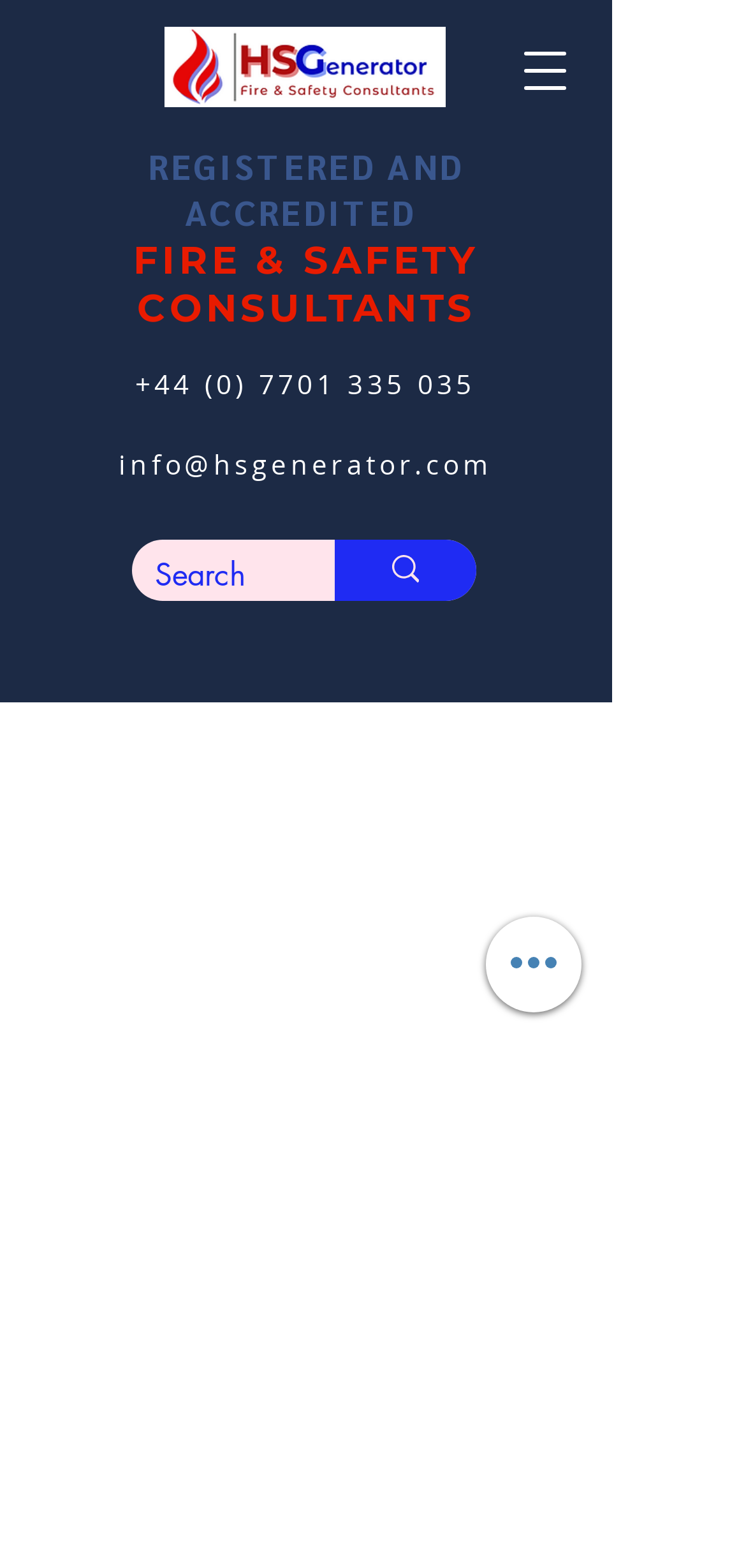Can you find the bounding box coordinates for the element that needs to be clicked to execute this instruction: "Contact via phone number"? The coordinates should be given as four float numbers between 0 and 1, i.e., [left, top, right, bottom].

[0.044, 0.219, 0.774, 0.27]